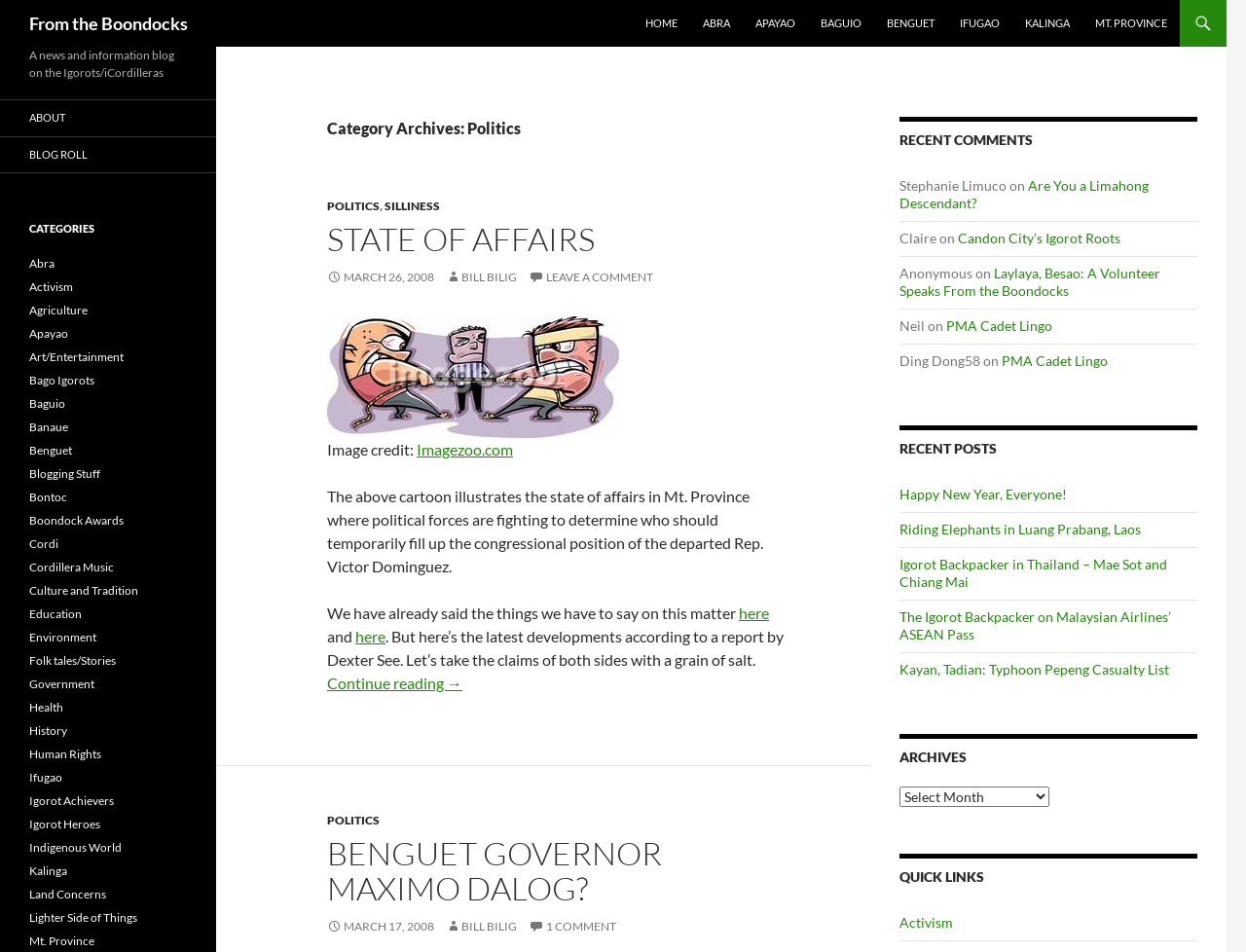What is the name of the blog?
Provide a concise answer using a single word or phrase based on the image.

From the Boondocks